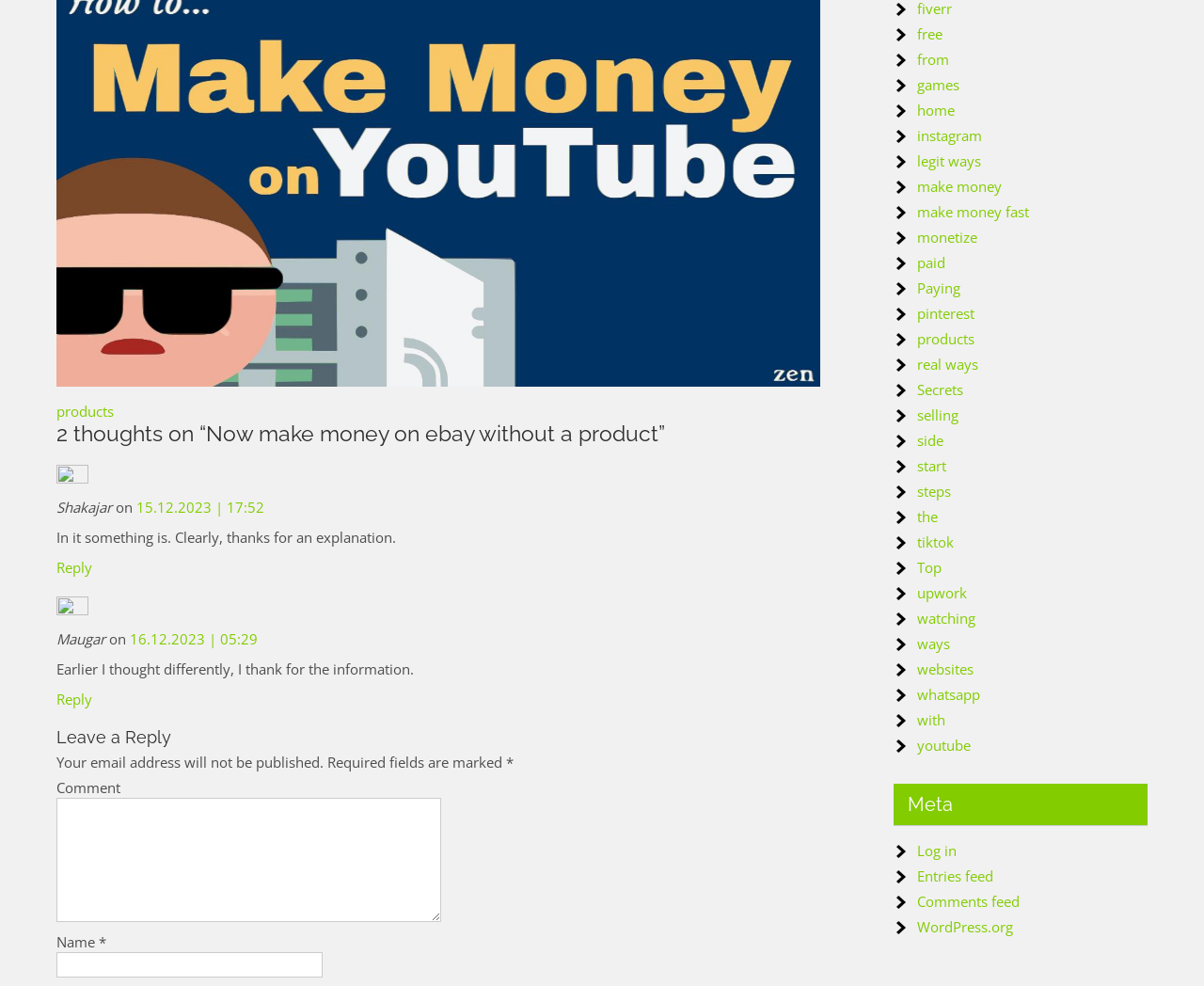Locate the bounding box coordinates of the area you need to click to fulfill this instruction: 'Click the 'Contact Us' link'. The coordinates must be in the form of four float numbers ranging from 0 to 1: [left, top, right, bottom].

None